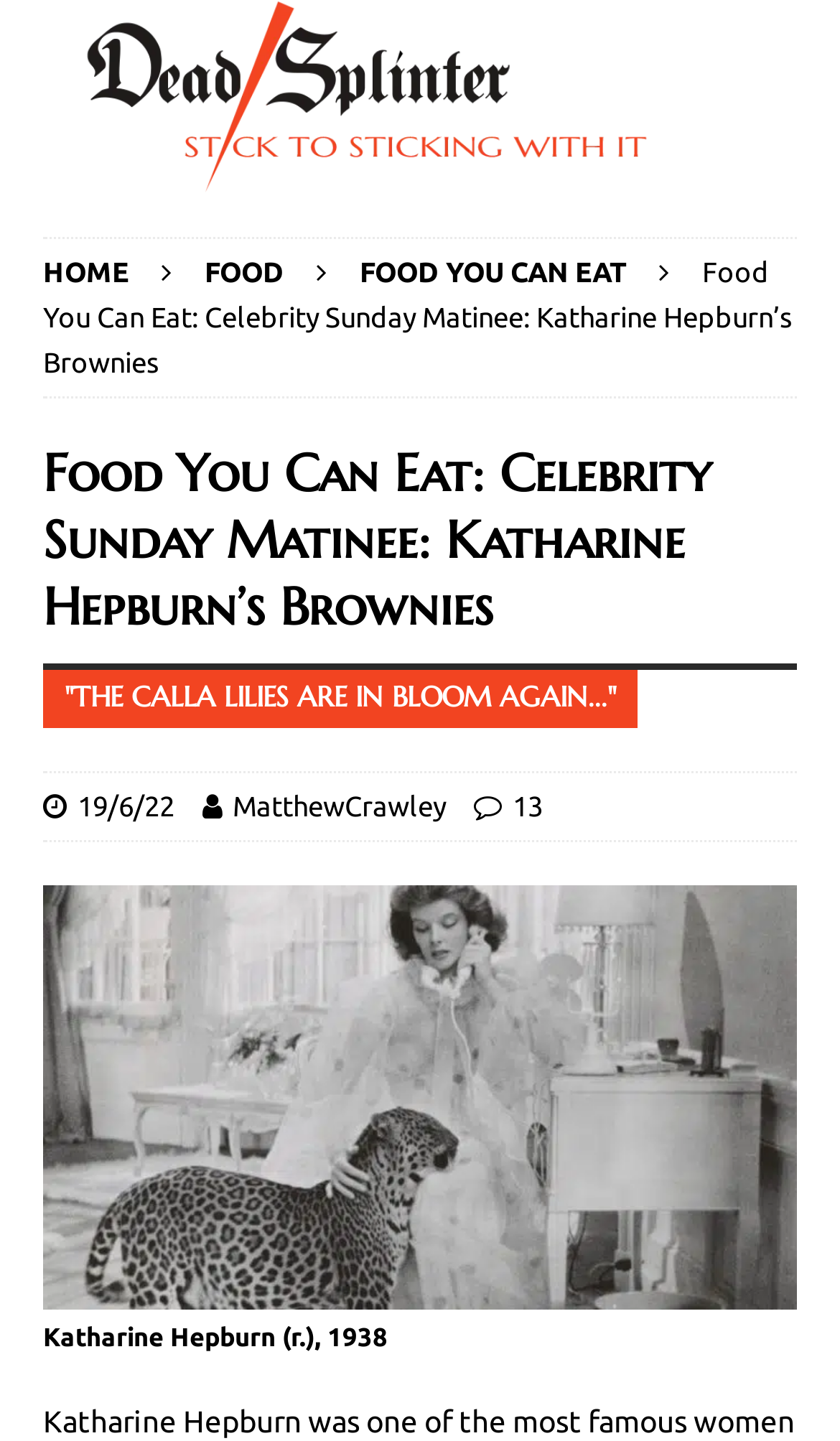What is the date of the article?
Provide a detailed and extensive answer to the question.

By looking at the link with the text '19/6/22', we can determine that this is the date of the article.